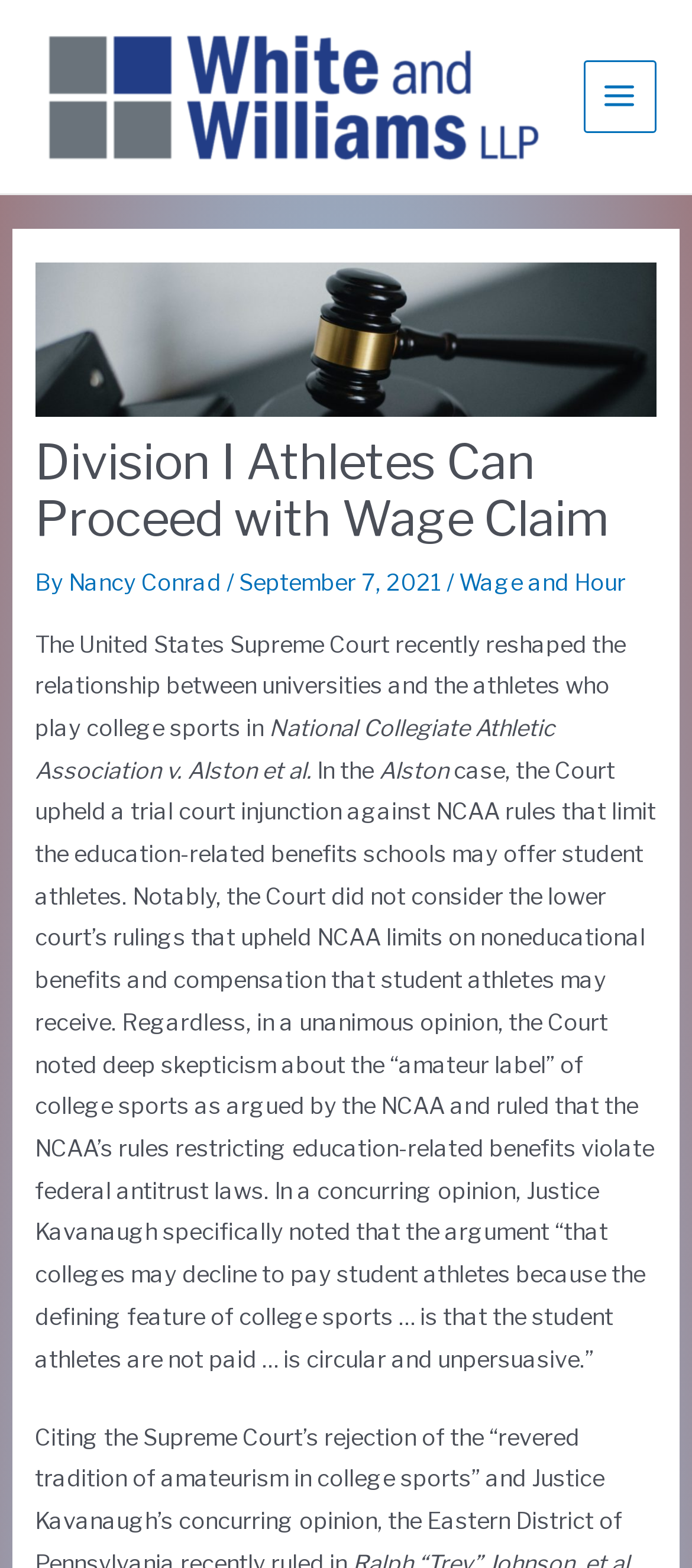What is the ruling of the Supreme Court mentioned in the article?
Answer the question in a detailed and comprehensive manner.

According to the article, the Supreme Court ruled with a unanimous opinion, which is mentioned in the text as the Court's decision on the NCAA's rules restricting education-related benefits.